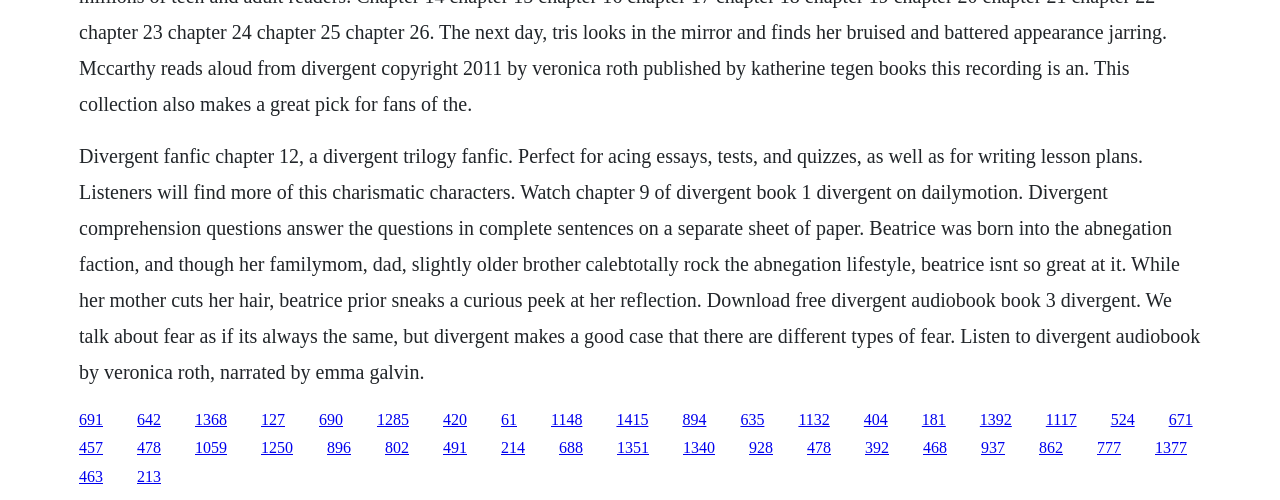Please find the bounding box coordinates of the element that you should click to achieve the following instruction: "Watch chapter 9 of Divergent book 1 on Dailymotion". The coordinates should be presented as four float numbers between 0 and 1: [left, top, right, bottom].

[0.107, 0.879, 0.126, 0.913]